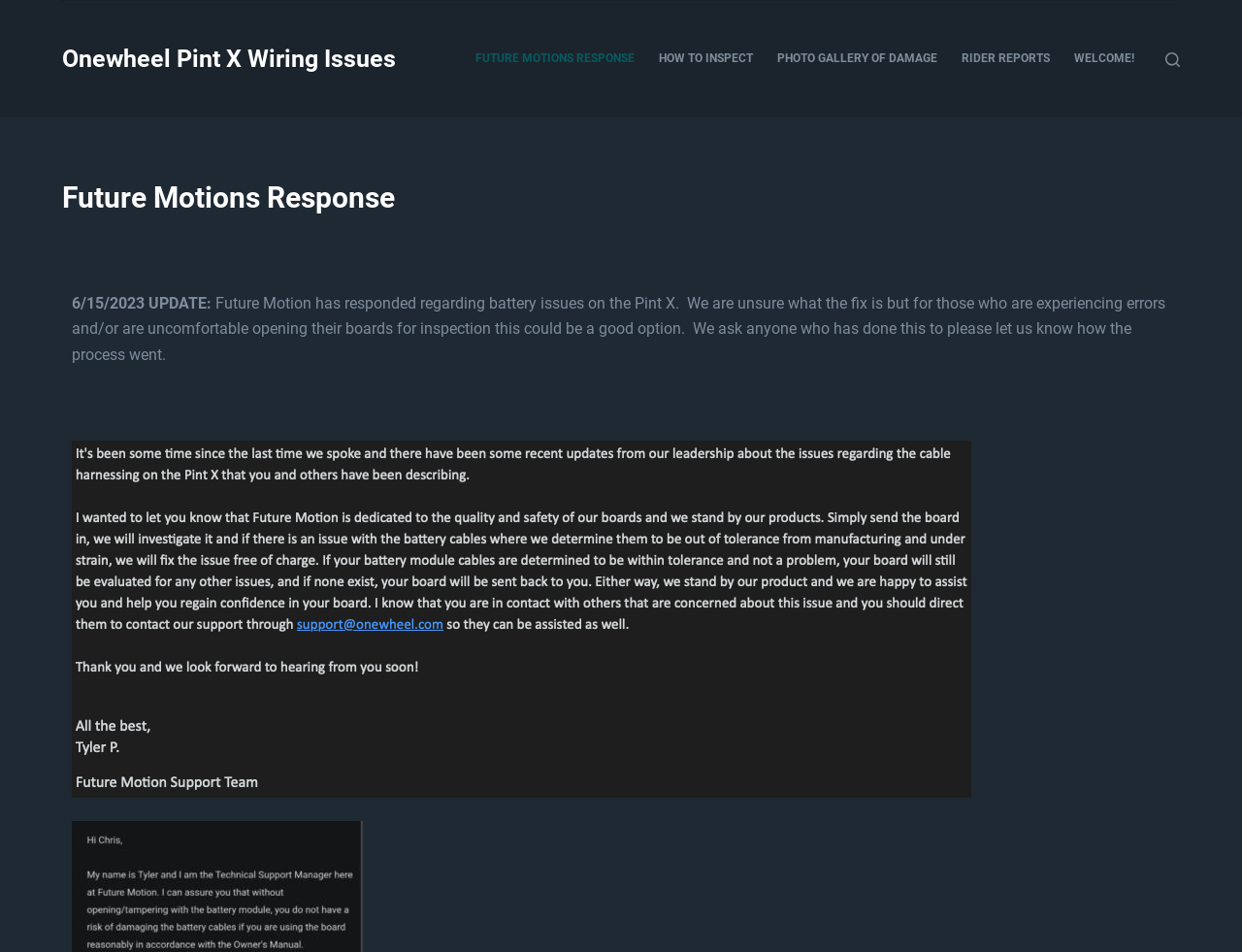Please provide a comprehensive answer to the question based on the screenshot: What is the topic of the webpage?

Based on the link 'Onewheel Pint X Wiring Issues' and the text 'Future Motion has responded regarding battery issues on the Pint X', it can be inferred that the topic of the webpage is related to issues with the Onewheel Pint X, specifically wiring and battery problems.